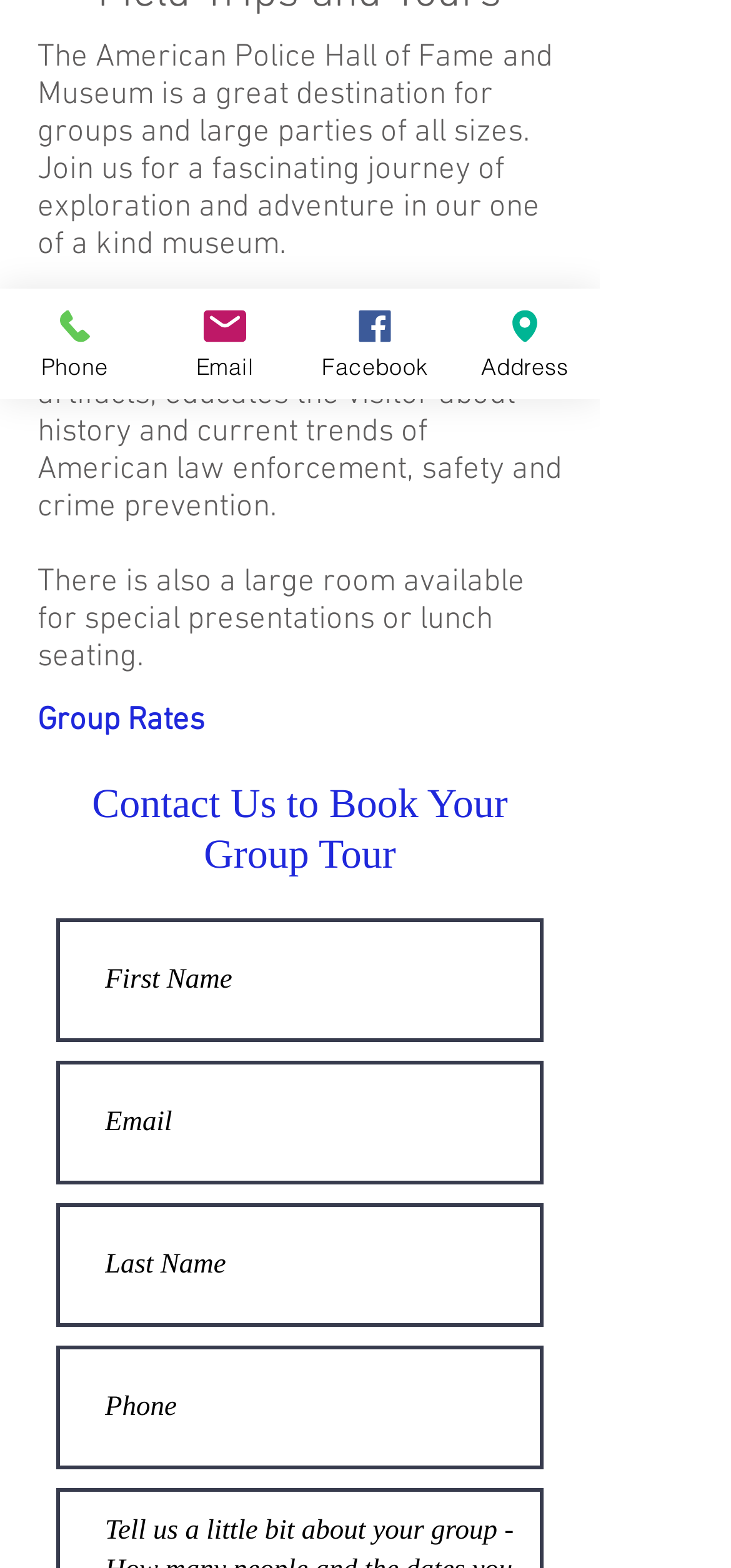Identify the bounding box coordinates for the UI element described as follows: "aria-label="Phone" name="phone" placeholder="Phone"". Ensure the coordinates are four float numbers between 0 and 1, formatted as [left, top, right, bottom].

[0.077, 0.858, 0.744, 0.937]